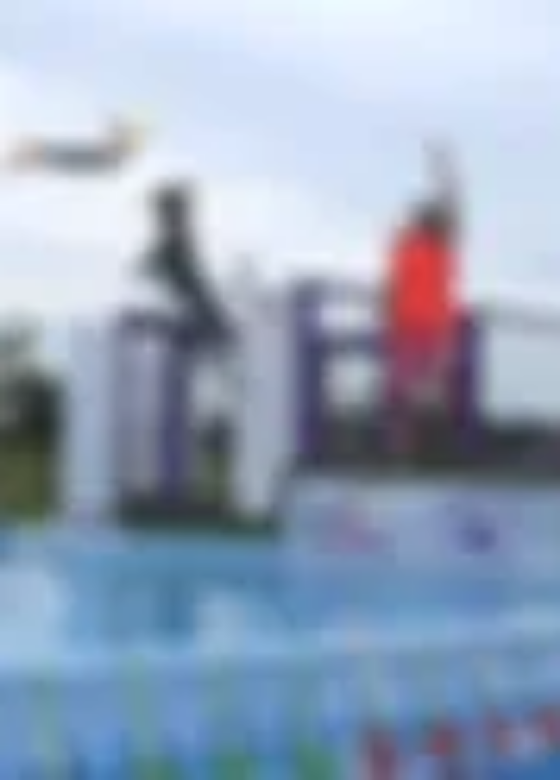Use one word or a short phrase to answer the question provided: 
What color is the participant's clothing?

Bright red